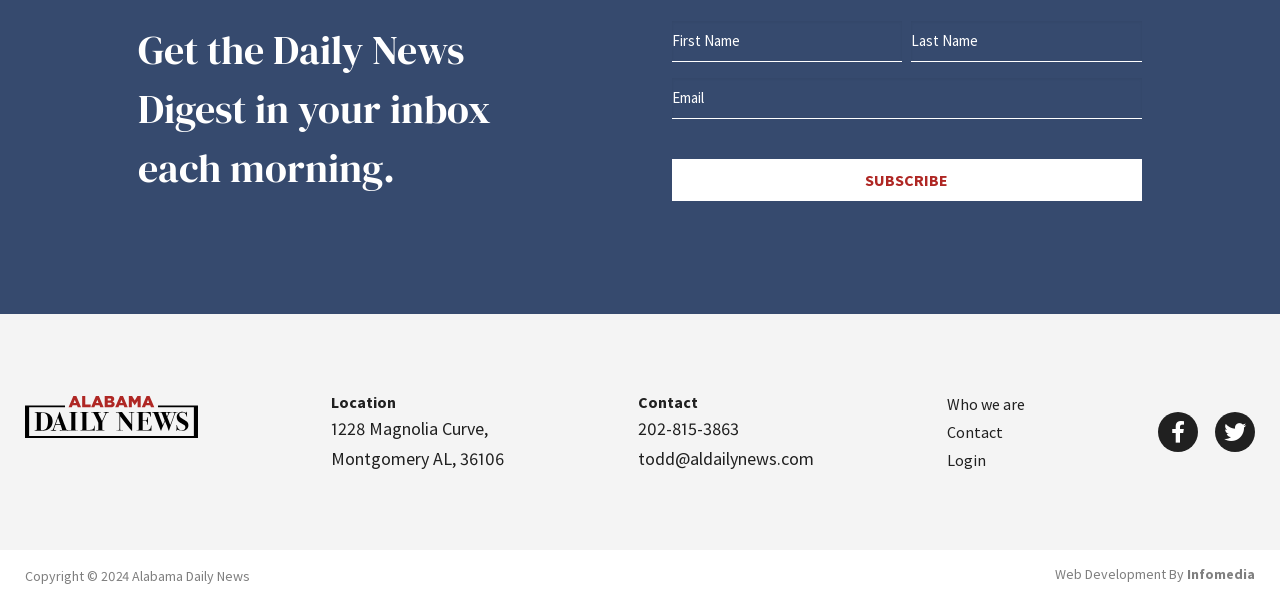Provide the bounding box coordinates of the section that needs to be clicked to accomplish the following instruction: "Enter first name."

[0.525, 0.036, 0.705, 0.104]